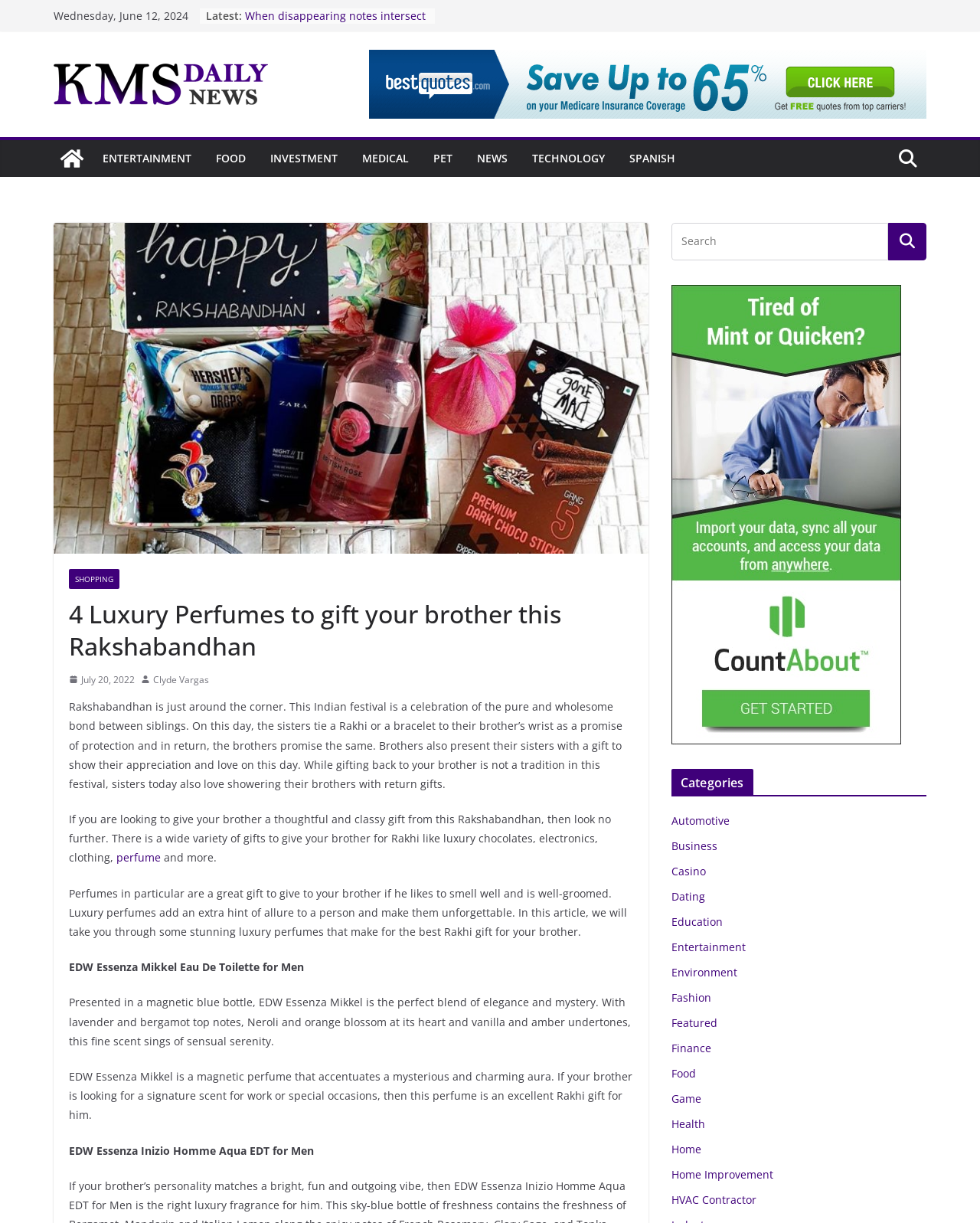How many categories are listed in the webpage?
Could you give a comprehensive explanation in response to this question?

I counted the number of categories listed in the webpage, which are located in link elements with bounding box coordinates [0.105, 0.121, 0.195, 0.139] to [0.685, 0.975, 0.789, 0.987]. There are 17 categories in total.